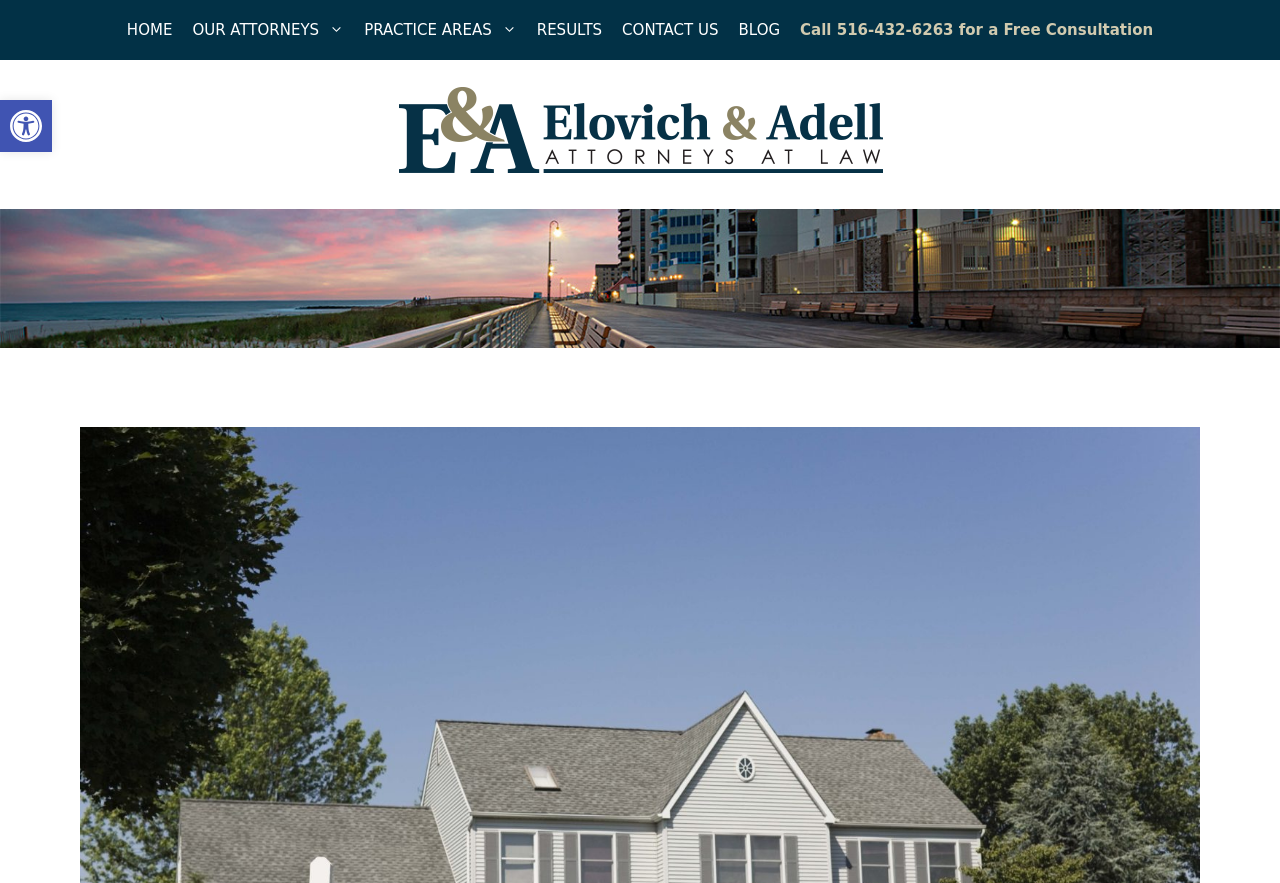Identify the bounding box coordinates of the clickable region required to complete the instruction: "go to home page". The coordinates should be given as four float numbers within the range of 0 and 1, i.e., [left, top, right, bottom].

[0.091, 0.0, 0.142, 0.068]